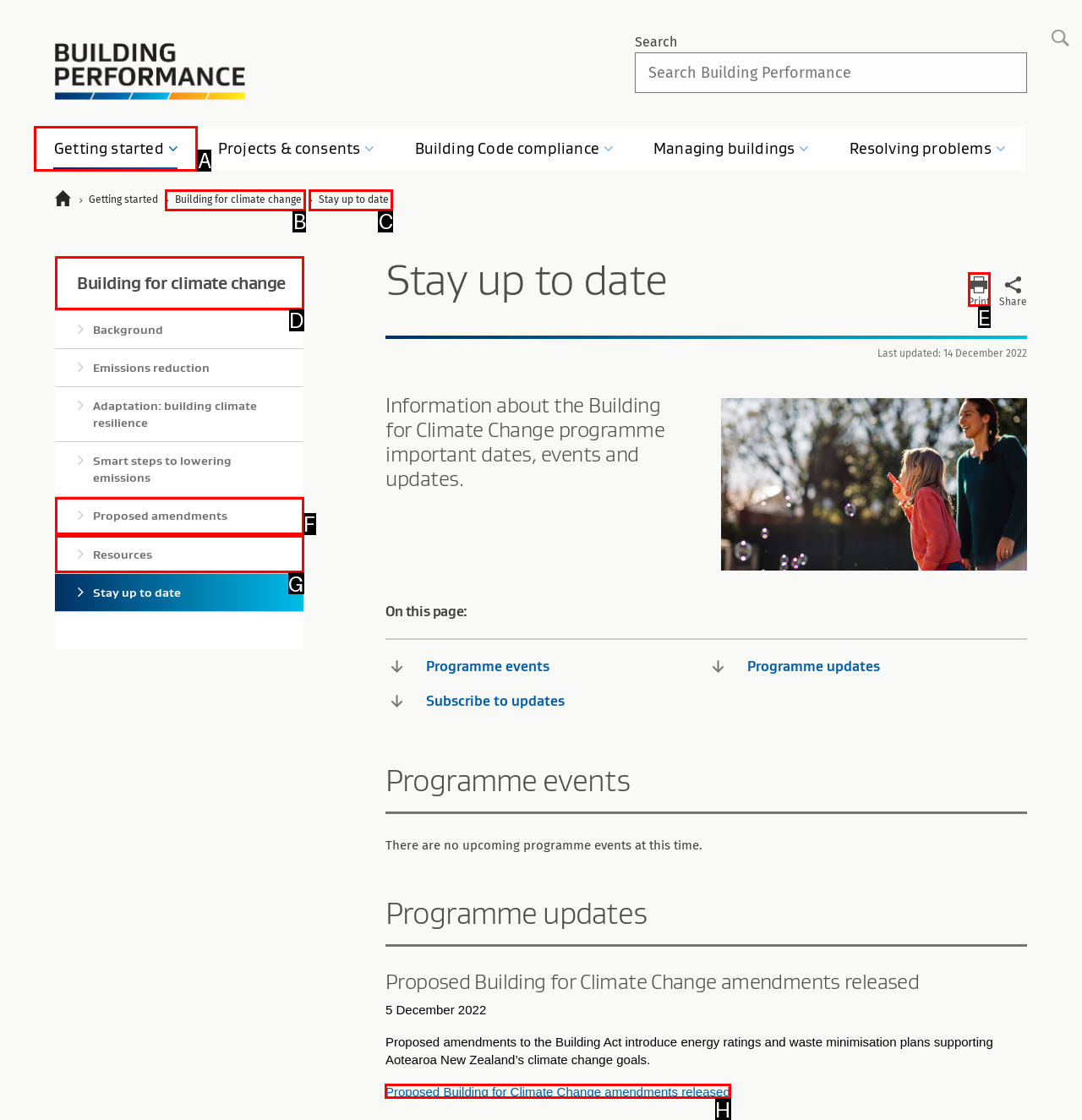Look at the highlighted elements in the screenshot and tell me which letter corresponds to the task: Read about proposed Building for Climate Change amendments.

H